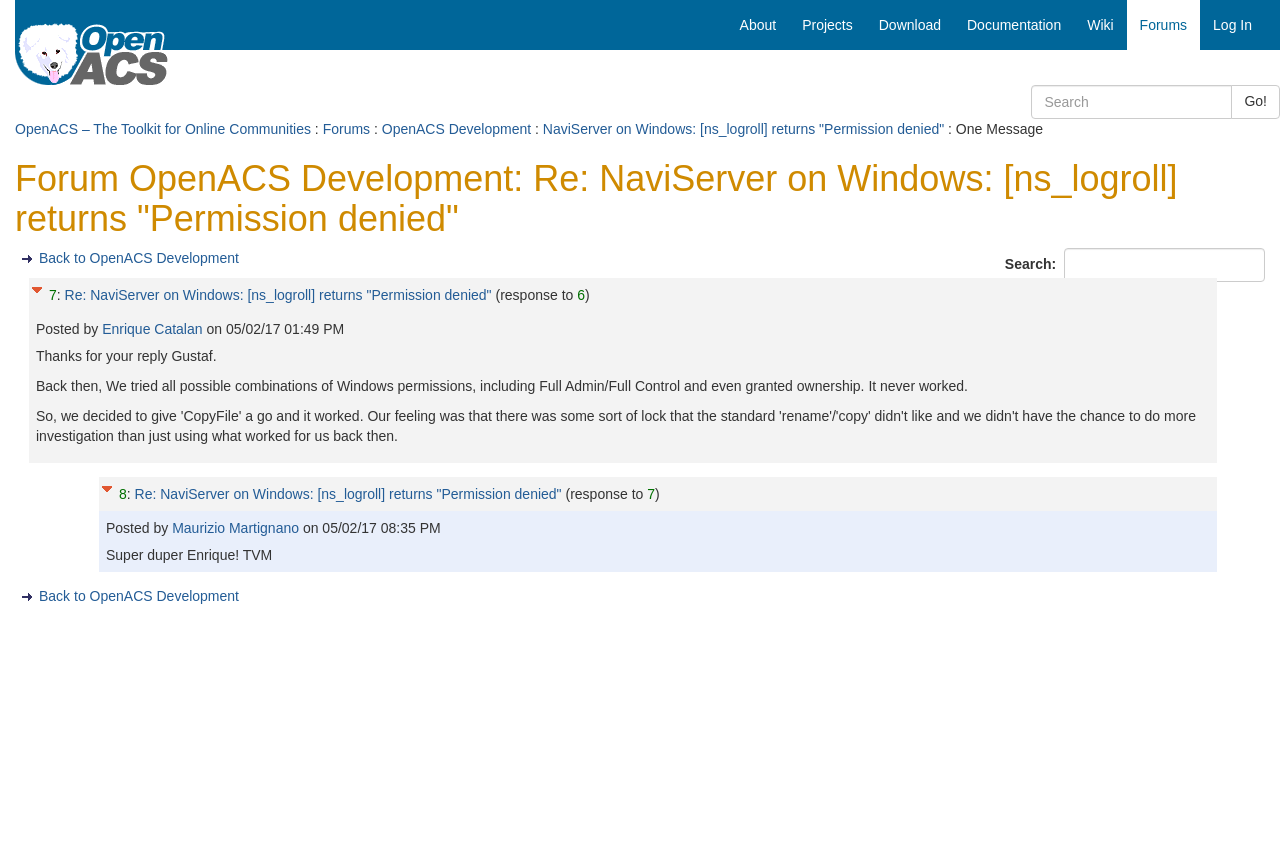How many messages are in this forum thread?
From the screenshot, supply a one-word or short-phrase answer.

2